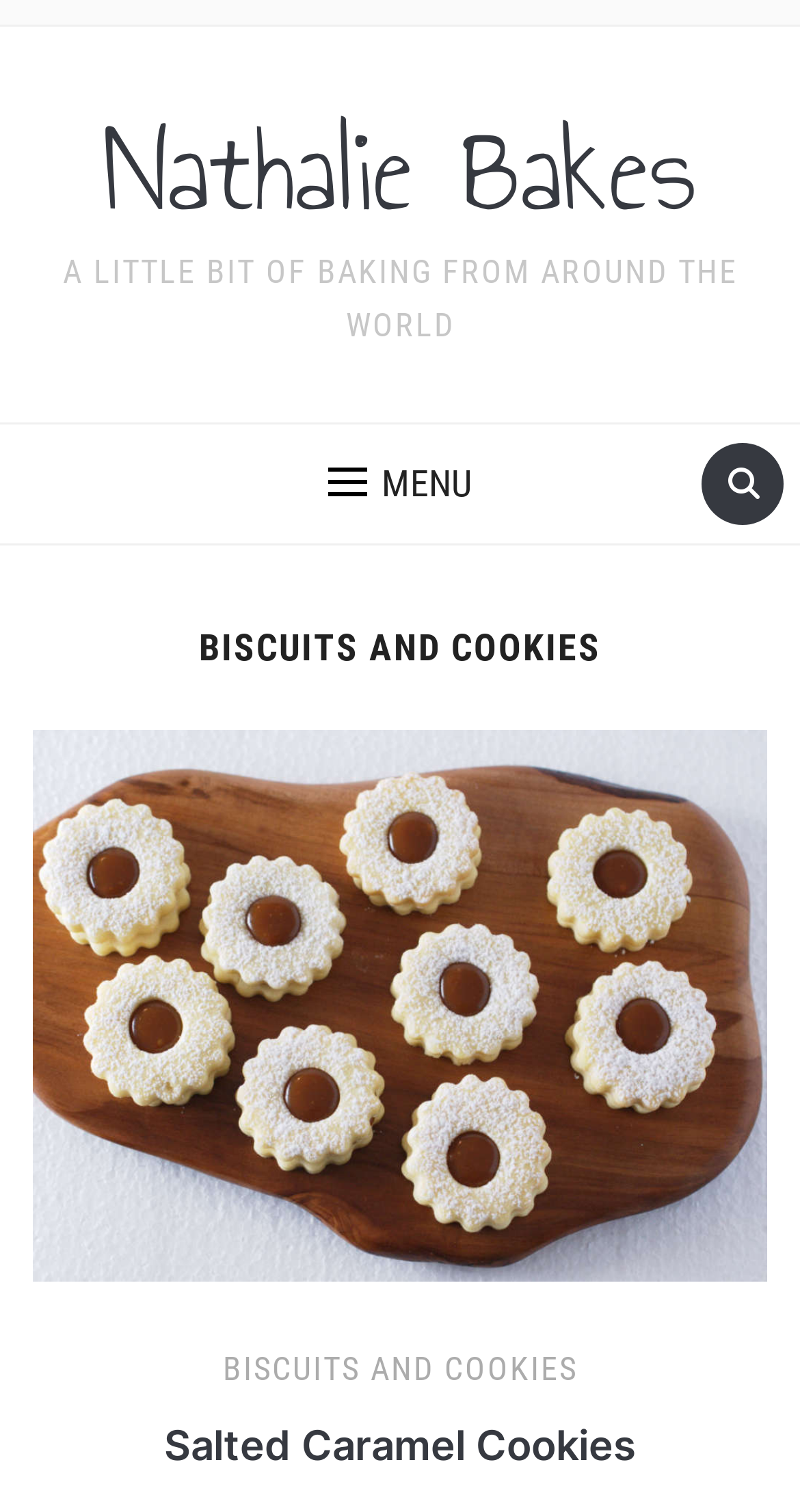Please give a succinct answer using a single word or phrase:
What is the category of baked goods on this page?

BISCUITS AND COOKIES